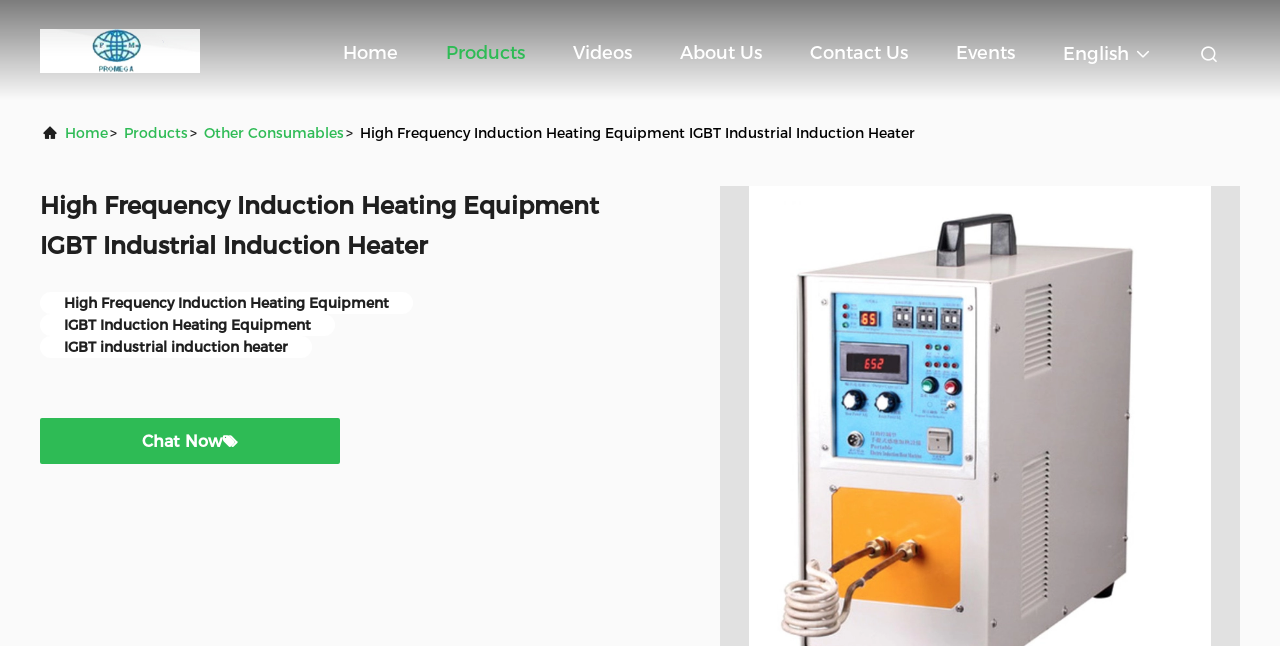Identify the bounding box coordinates of the element to click to follow this instruction: 'Go to the products page'. Ensure the coordinates are four float values between 0 and 1, provided as [left, top, right, bottom].

[0.348, 0.035, 0.41, 0.128]